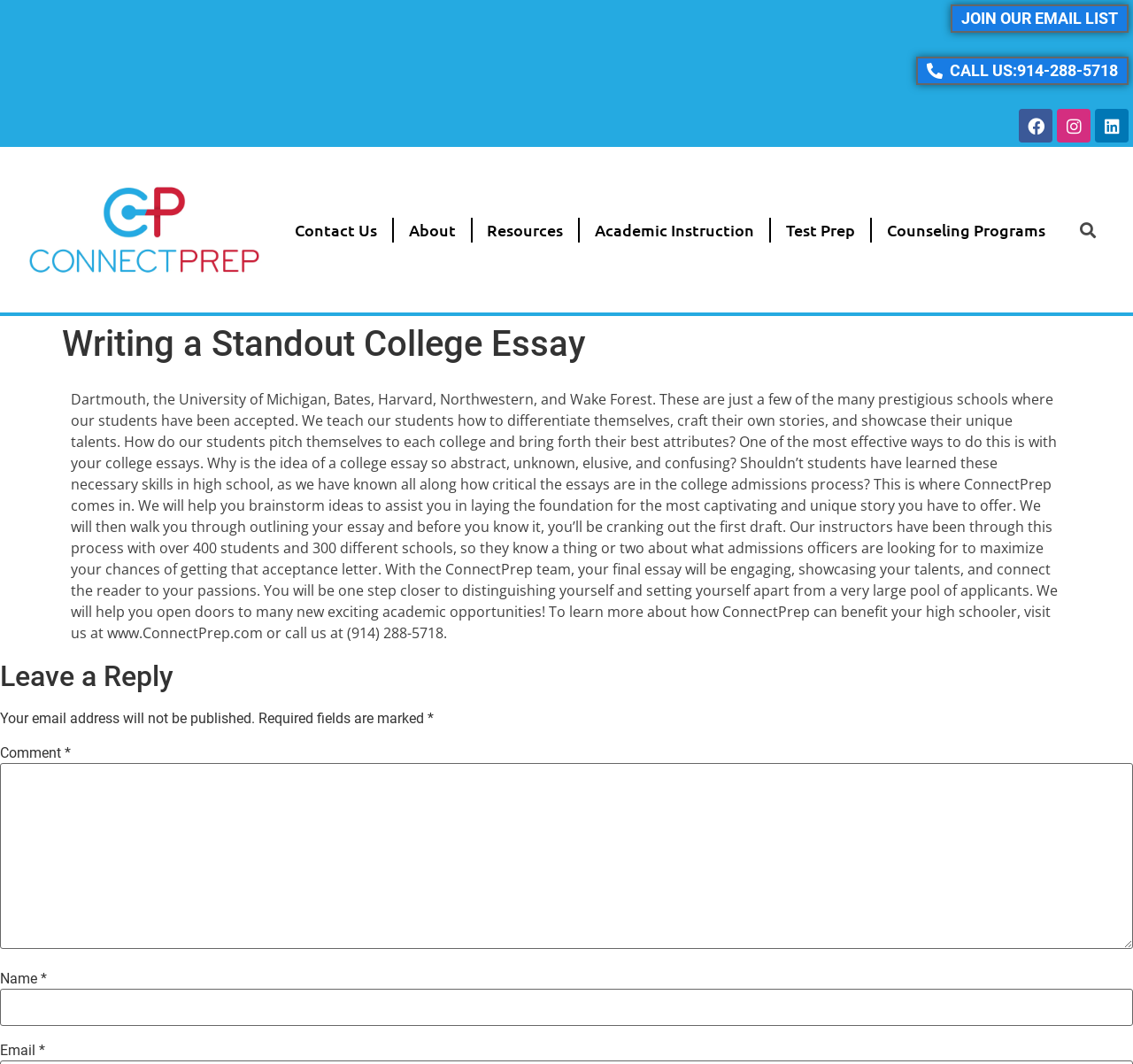How many prestigious schools are mentioned in the main text content?
Answer the question in a detailed and comprehensive manner.

The six prestigious schools mentioned in the main text content are Dartmouth, the University of Michigan, Bates, Harvard, Northwestern, and Wake Forest, which are examples of schools where ConnectPrep students have been accepted.